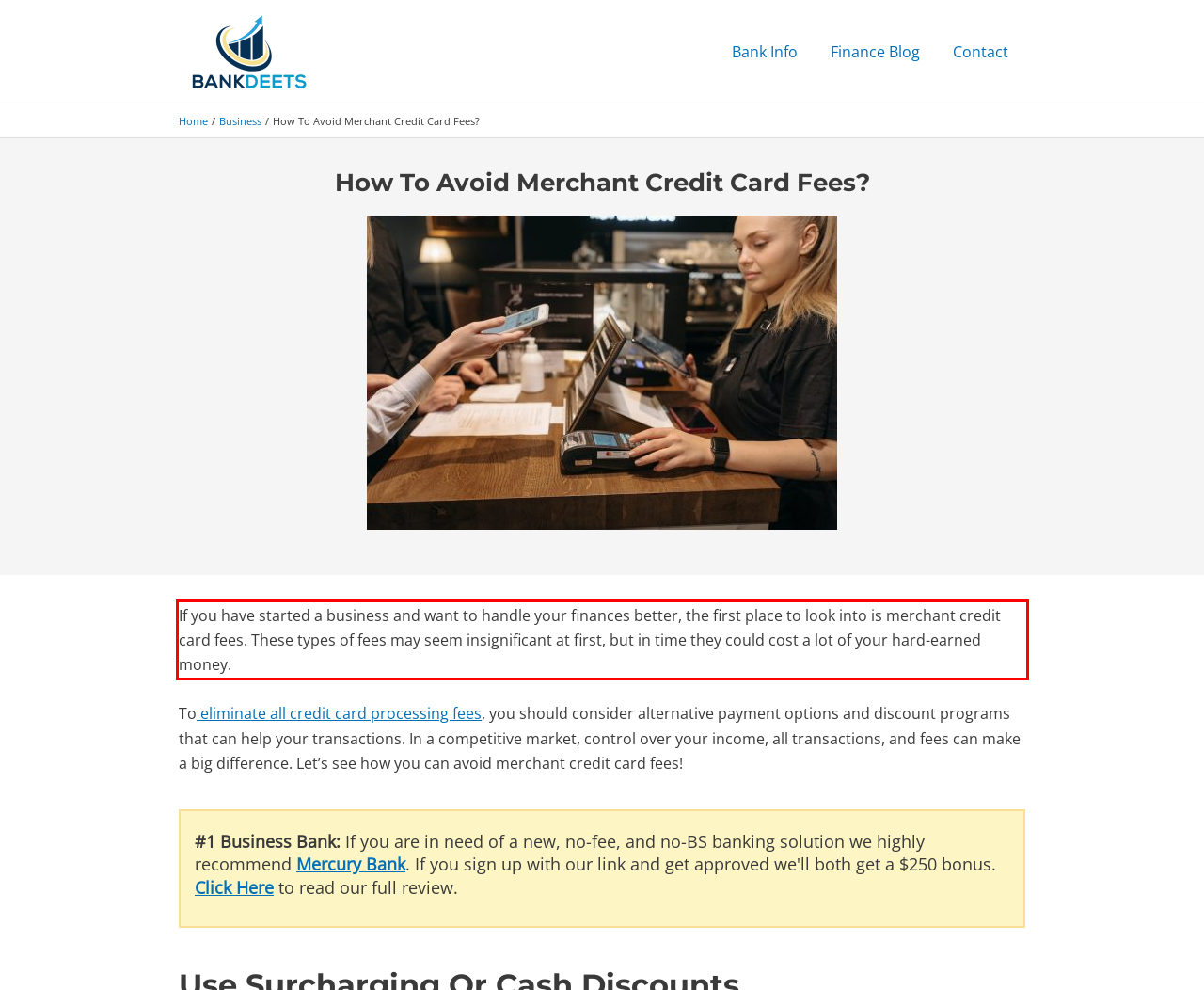Within the screenshot of the webpage, there is a red rectangle. Please recognize and generate the text content inside this red bounding box.

If you have started a business and want to handle your finances better, the first place to look into is merchant credit card fees. These types of fees may seem insignificant at first, but in time they could cost a lot of your hard-earned money.